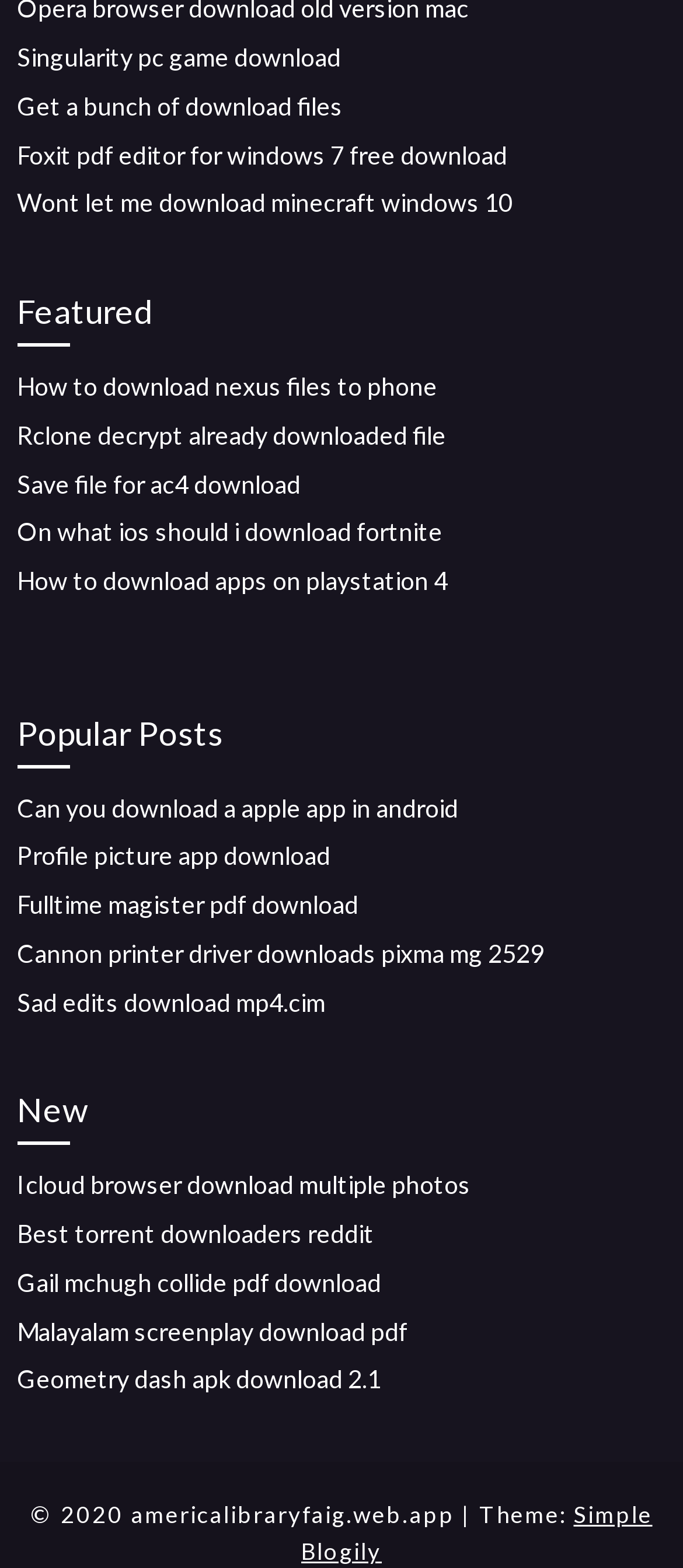Locate the bounding box coordinates of the segment that needs to be clicked to meet this instruction: "Switch to Simple Blogily theme".

[0.441, 0.957, 0.955, 0.998]